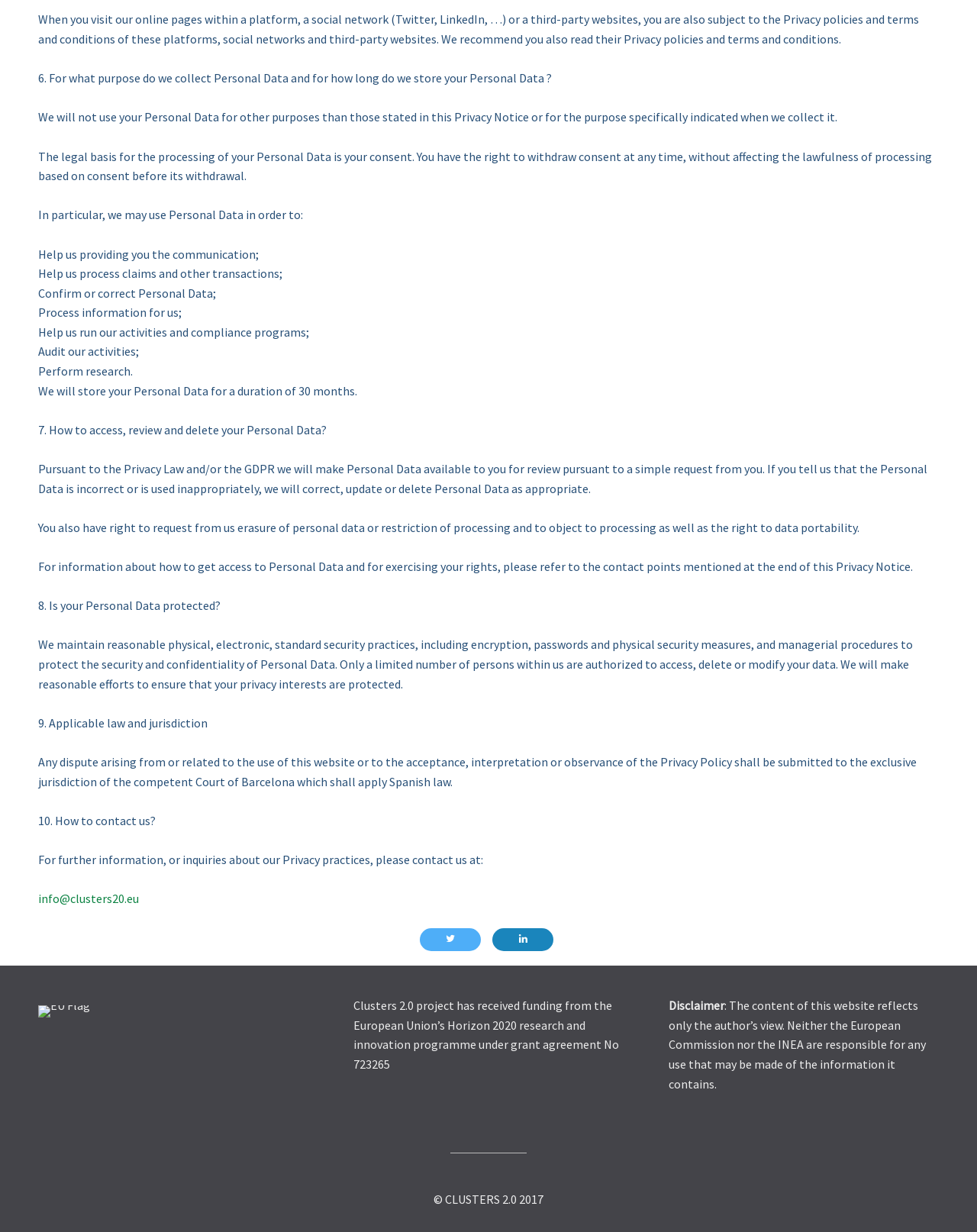What is the contact email for further information about Privacy practices? Based on the screenshot, please respond with a single word or phrase.

info@clusters20.eu